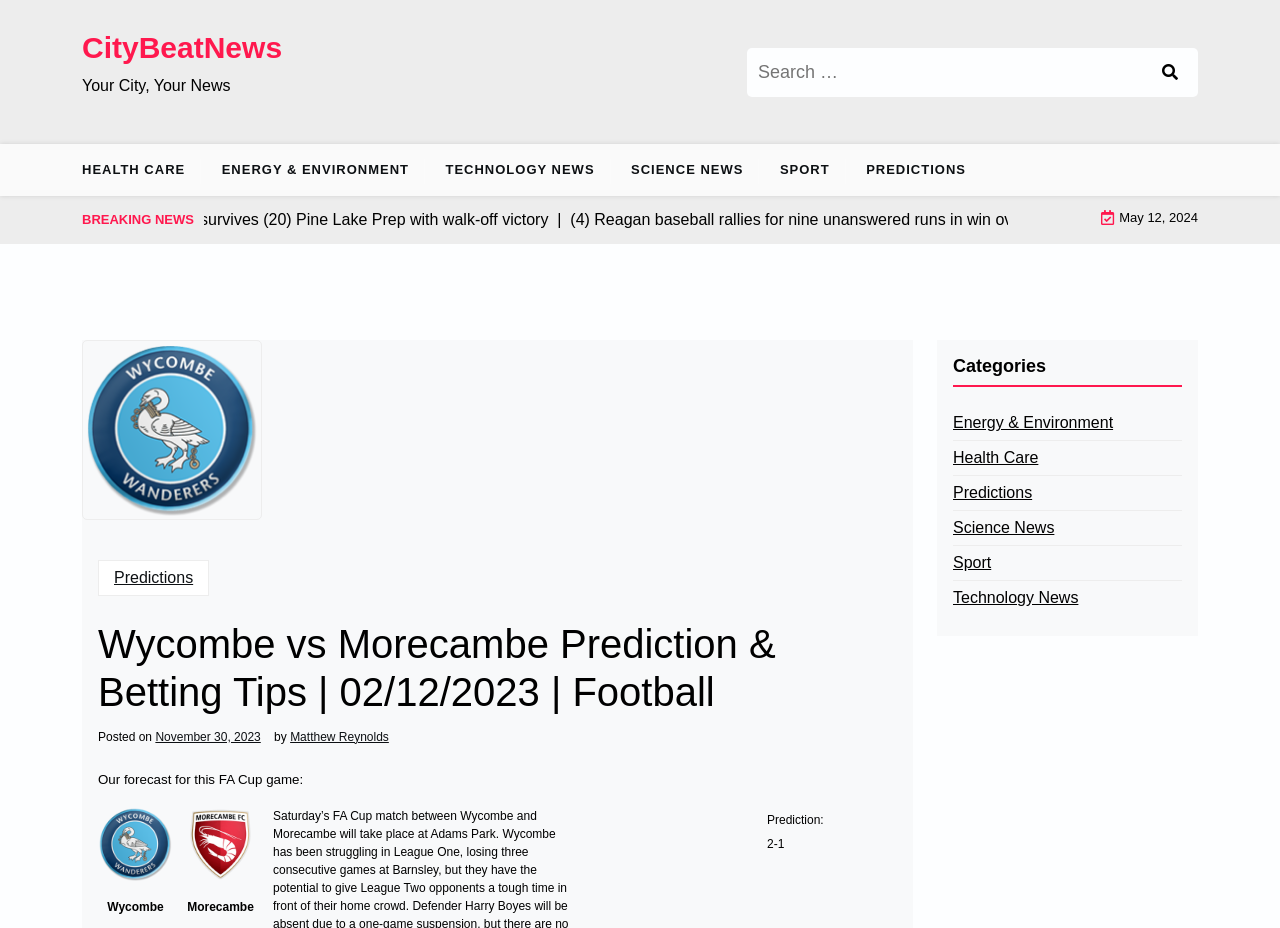Who is the author of the article? Based on the image, give a response in one word or a short phrase.

Matthew Reynolds